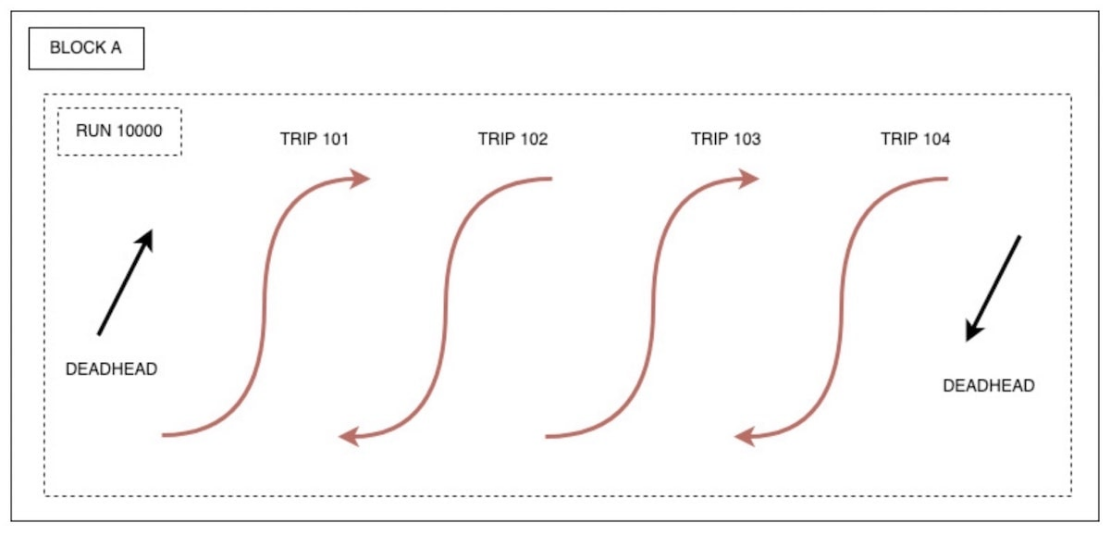Detail the scene depicted in the image with as much precision as possible.

The image illustrates a transit operation within a specific run, designated as "RUN 10000," demonstrating the workflow and schedule linked to trips for a transportation block labeled "BLOCK A." 

In the chart, five trips are outlined: Trip 101, Trip 102, Trip 103, and Trip 104. Each trip is connected with curvy arrows, indicating the route taken. Notably, two "DEADHEAD" segments are marked with arrows pointing backwards, representing the non-revenue trips that typically occur at the beginning and end of established routes. These deadhead trips often involve repositioning of vessels before the scheduled passenger journeys commence or after they conclude. This representation highlights the importance of integrating operational data concerning non-revenue trips within transit systems, as noted in the context of the San Francisco Bay Ferry's recent implementation of the Operational Data Standard (ODS).